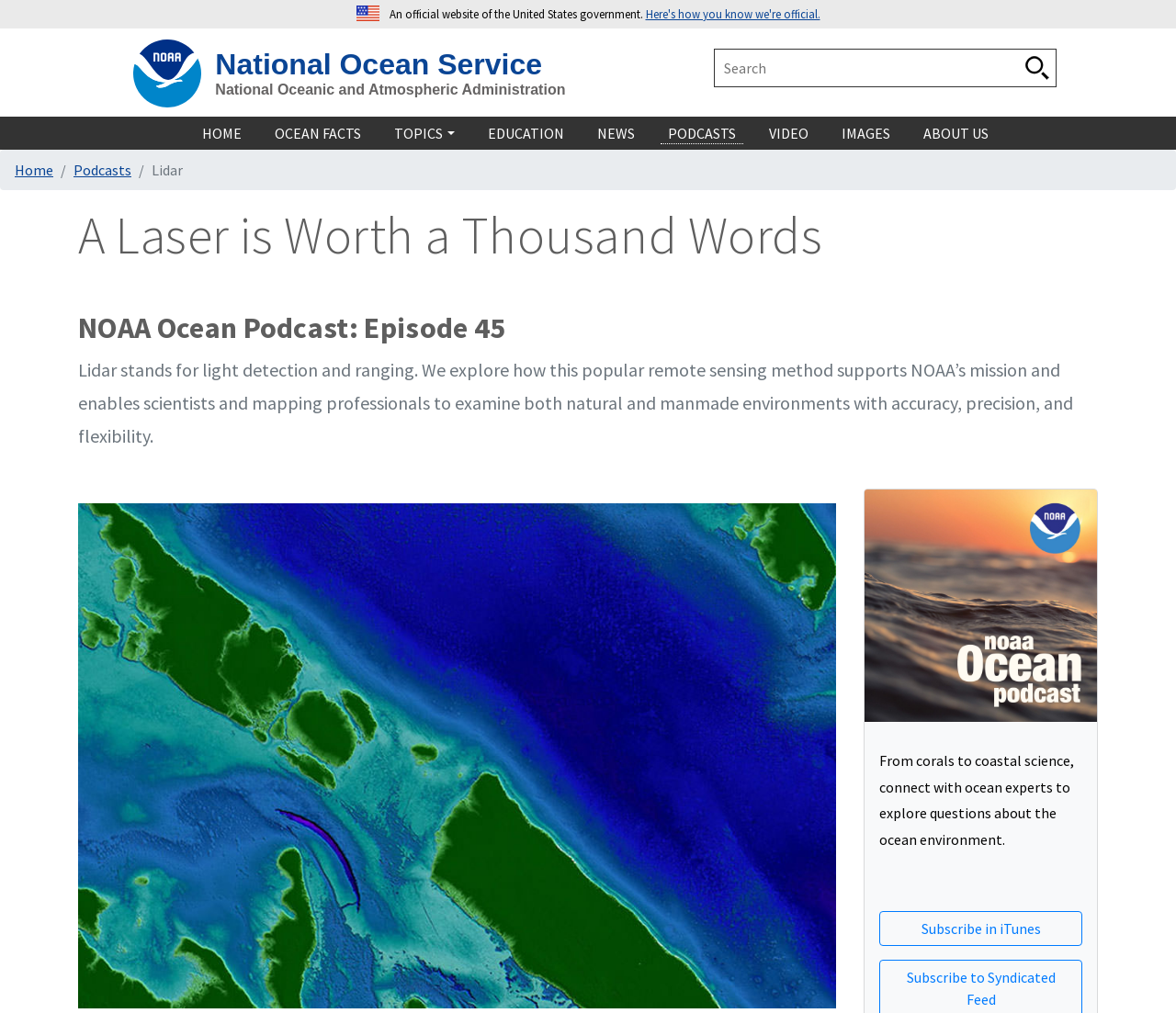Could you highlight the region that needs to be clicked to execute the instruction: "Go to National Ocean Service"?

[0.102, 0.039, 0.492, 0.08]